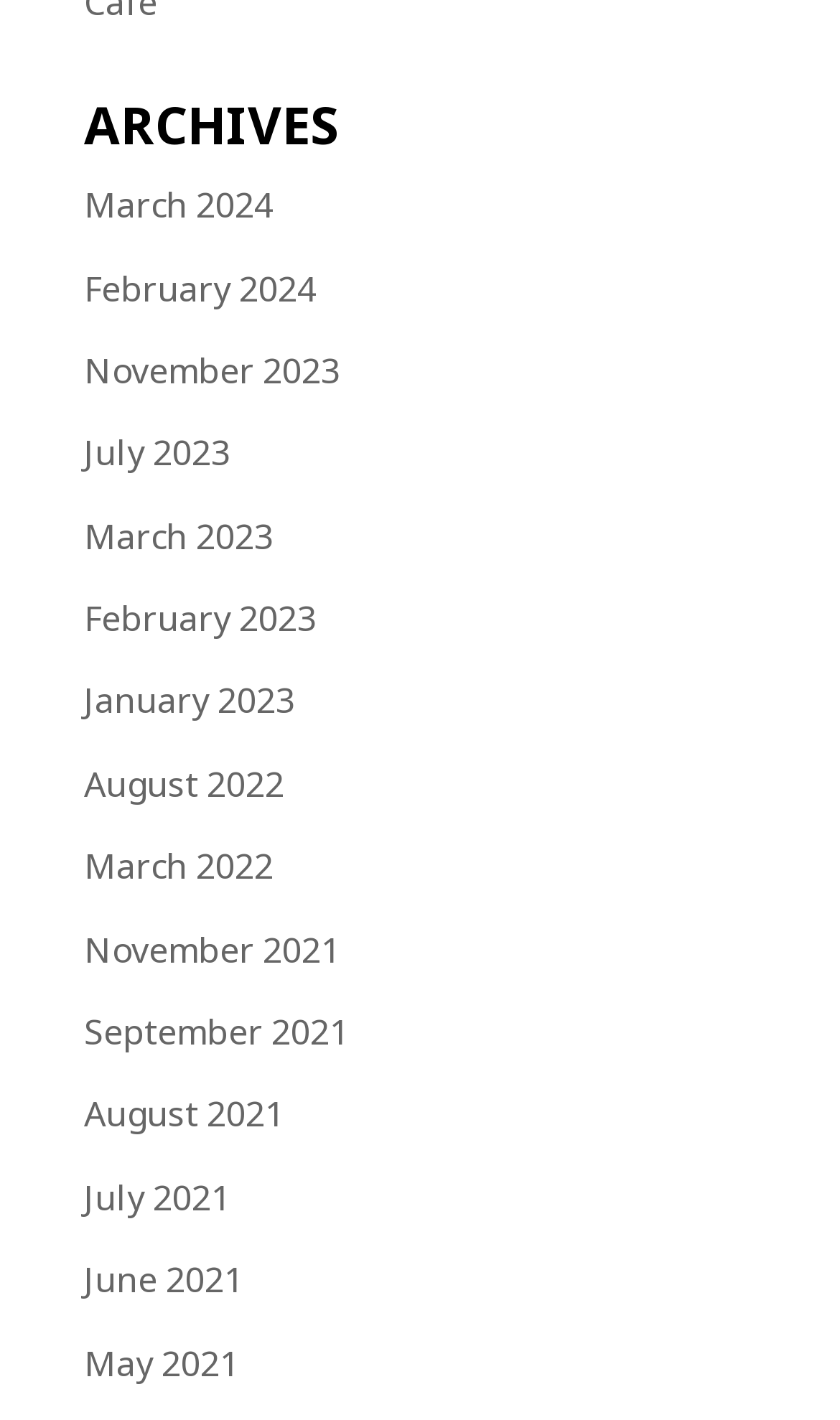Locate the bounding box coordinates of the area that needs to be clicked to fulfill the following instruction: "Apply background effects in voice changer". The coordinates should be in the format of four float numbers between 0 and 1, namely [left, top, right, bottom].

None